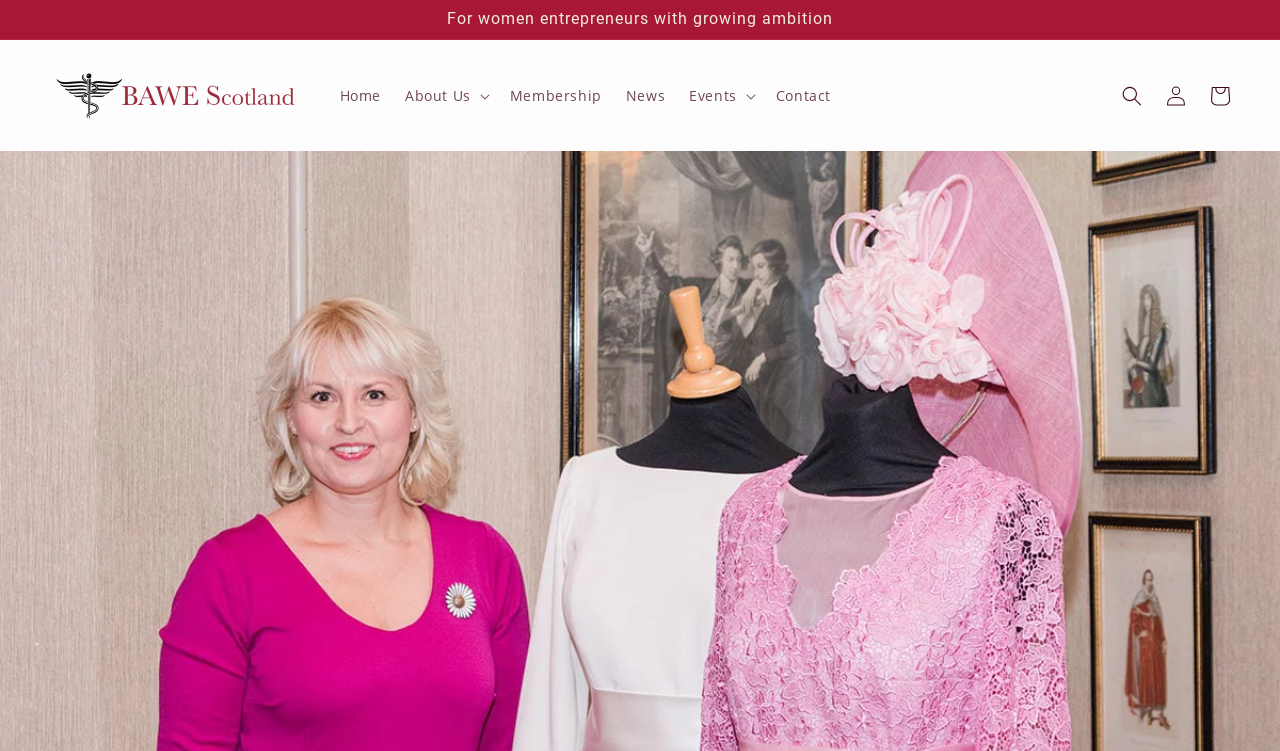Point out the bounding box coordinates of the section to click in order to follow this instruction: "view news".

[0.479, 0.1, 0.529, 0.156]